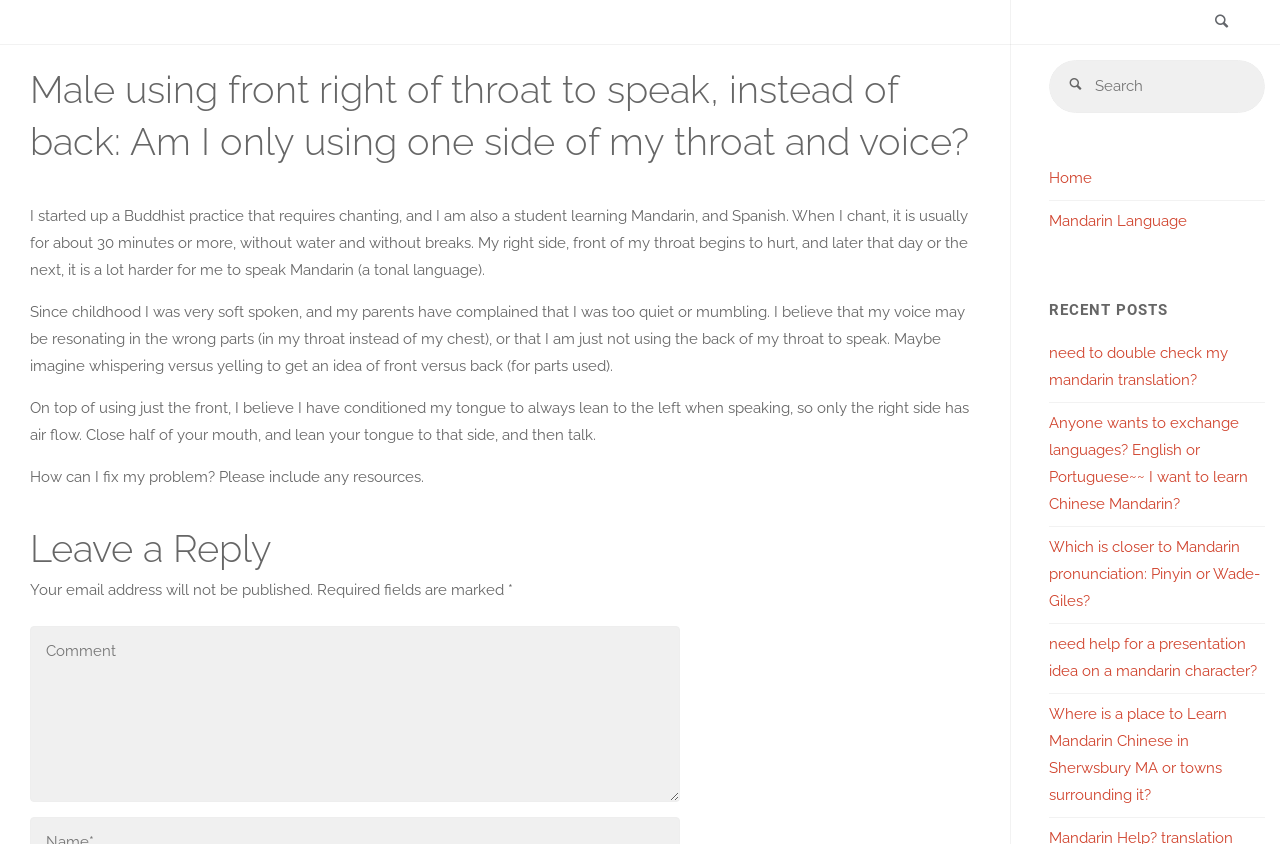Extract the main title from the webpage and generate its text.

Male using front right of throat to speak, instead of back: Am I only using one side of my throat and voice?